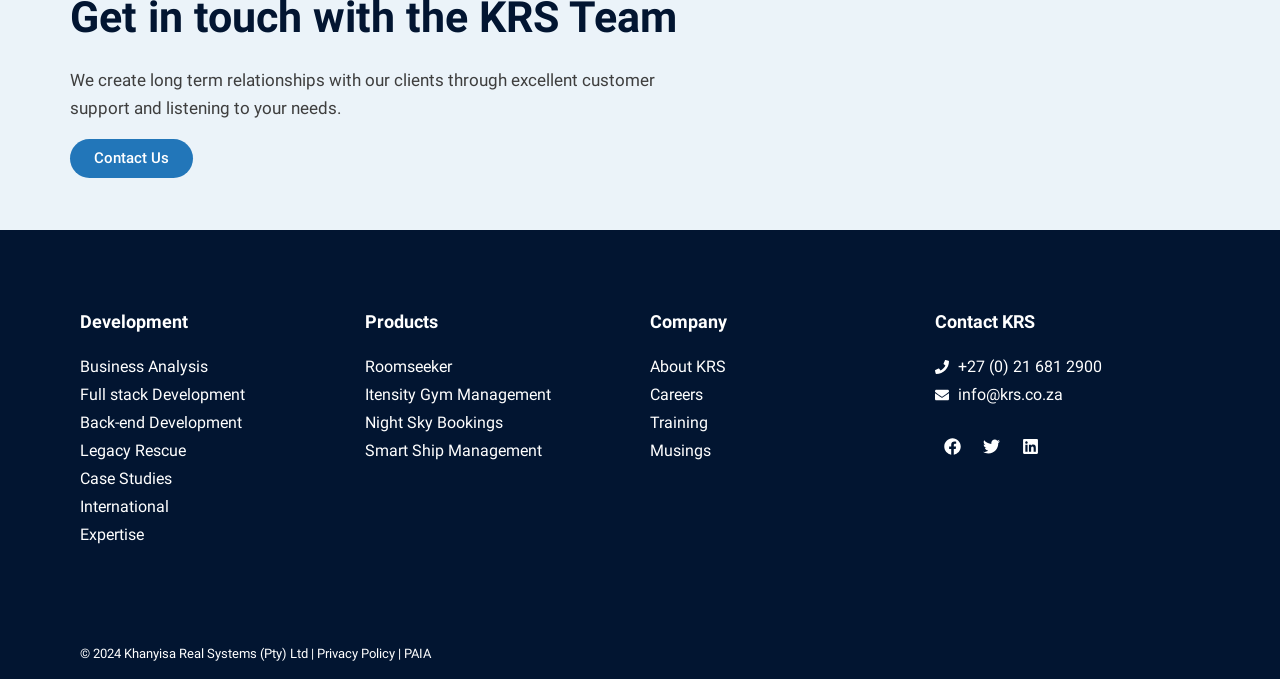From the element description: "Linkedin", extract the bounding box coordinates of the UI element. The coordinates should be expressed as four float numbers between 0 and 1, in the order [left, top, right, bottom].

[0.791, 0.632, 0.818, 0.682]